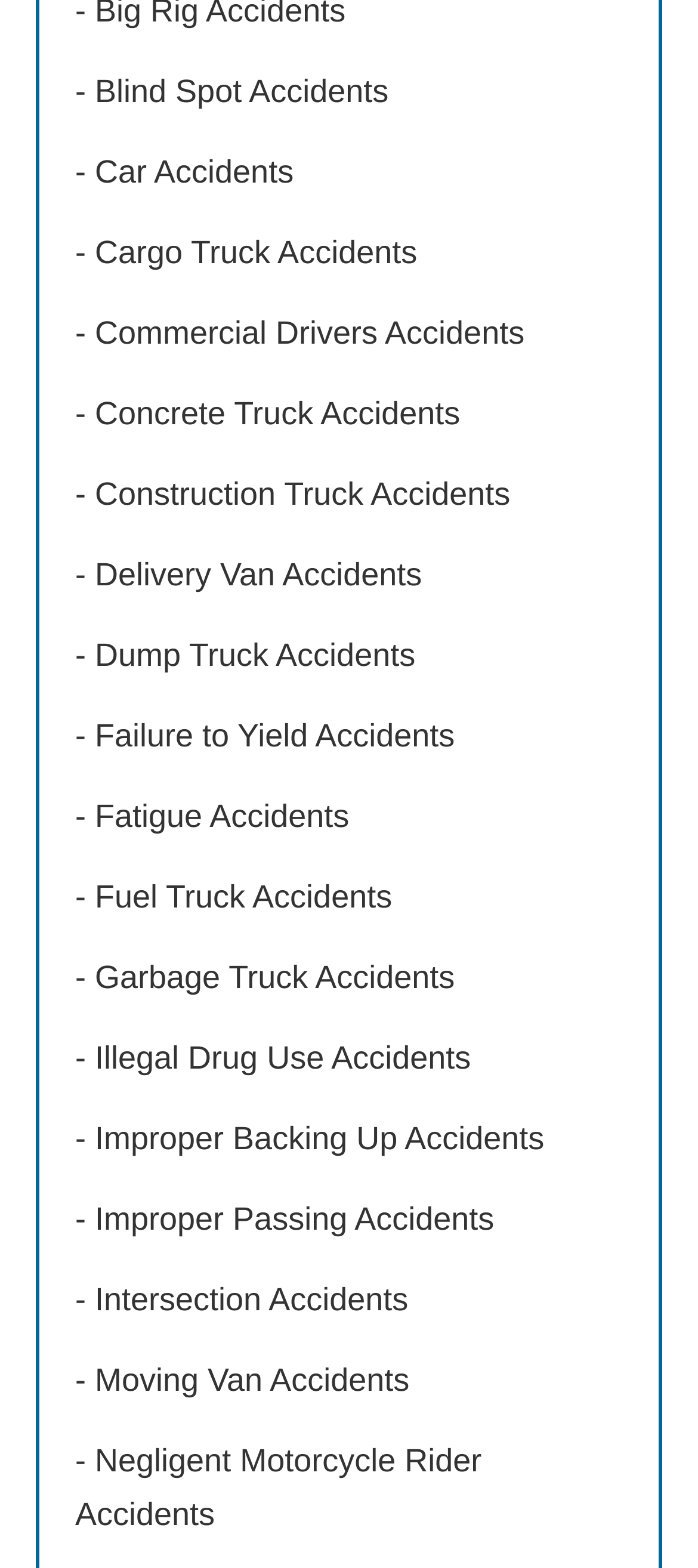Can you pinpoint the bounding box coordinates for the clickable element required for this instruction: "View 'Car Accidents'"? The coordinates should be four float numbers between 0 and 1, i.e., [left, top, right, bottom].

[0.108, 0.098, 0.421, 0.121]